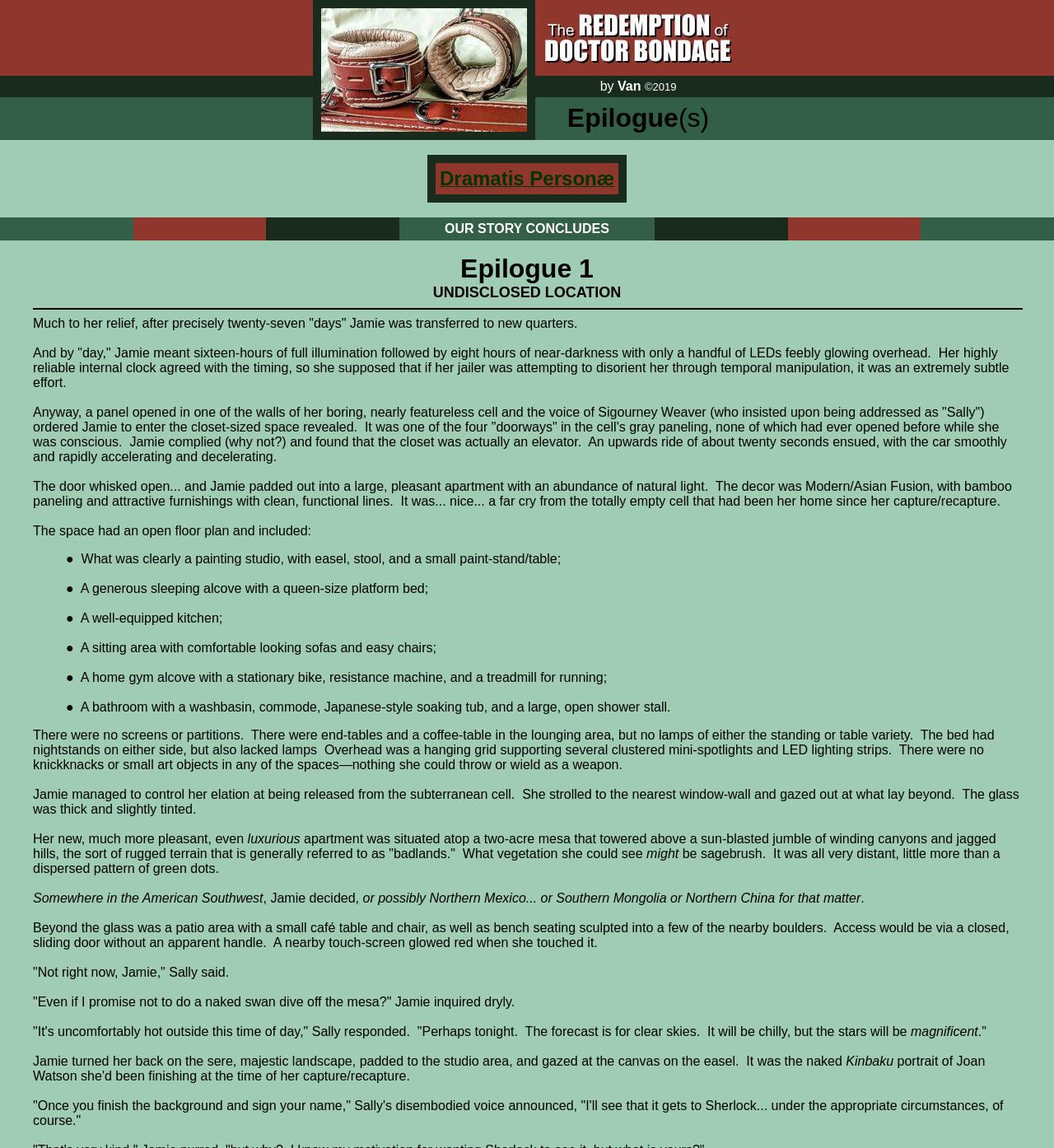Show the bounding box coordinates for the HTML element as described: "Dramatis Personæ".

[0.417, 0.151, 0.583, 0.164]